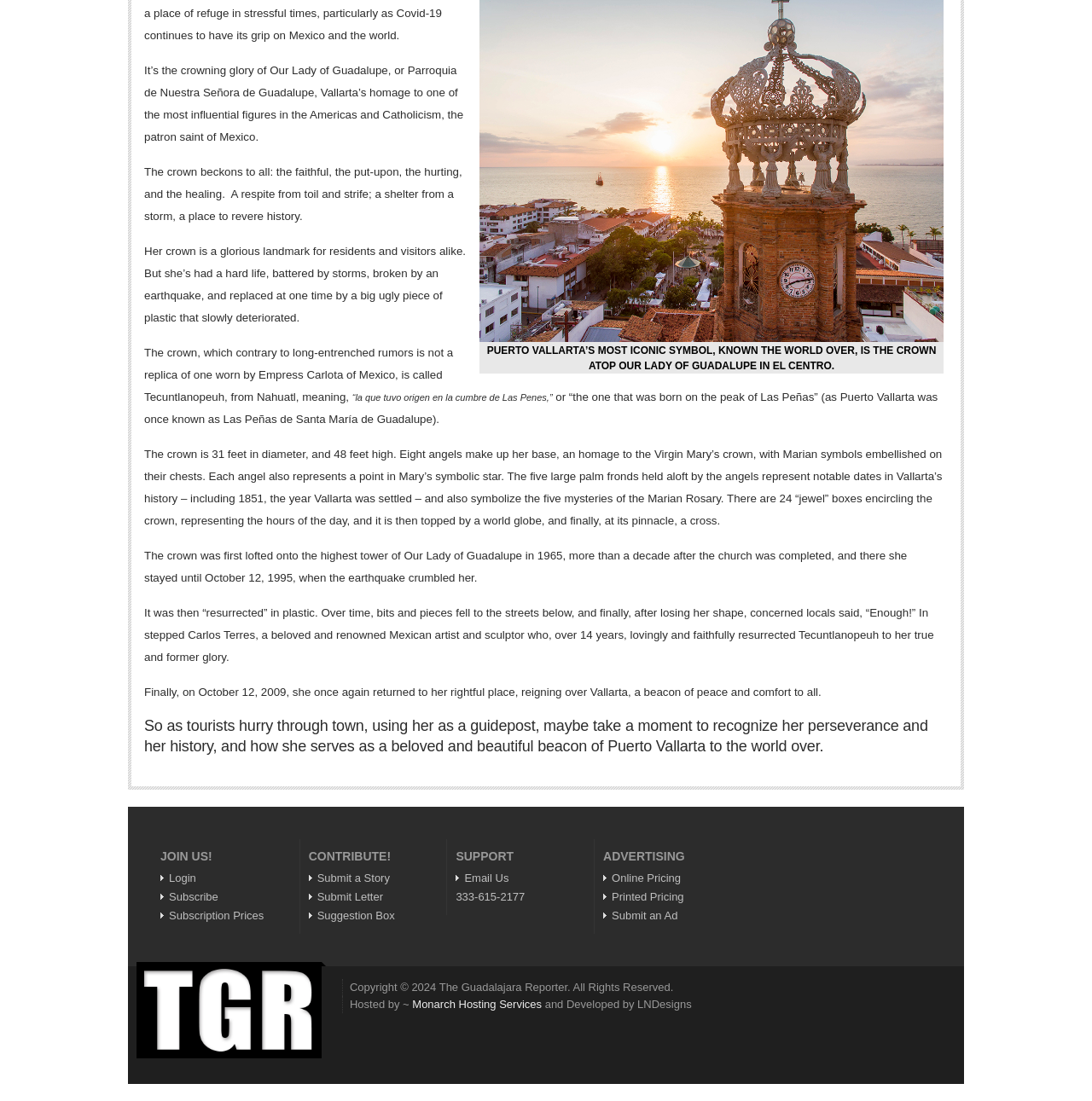Locate the bounding box coordinates of the clickable area needed to fulfill the instruction: "Click on Login".

[0.147, 0.792, 0.18, 0.804]